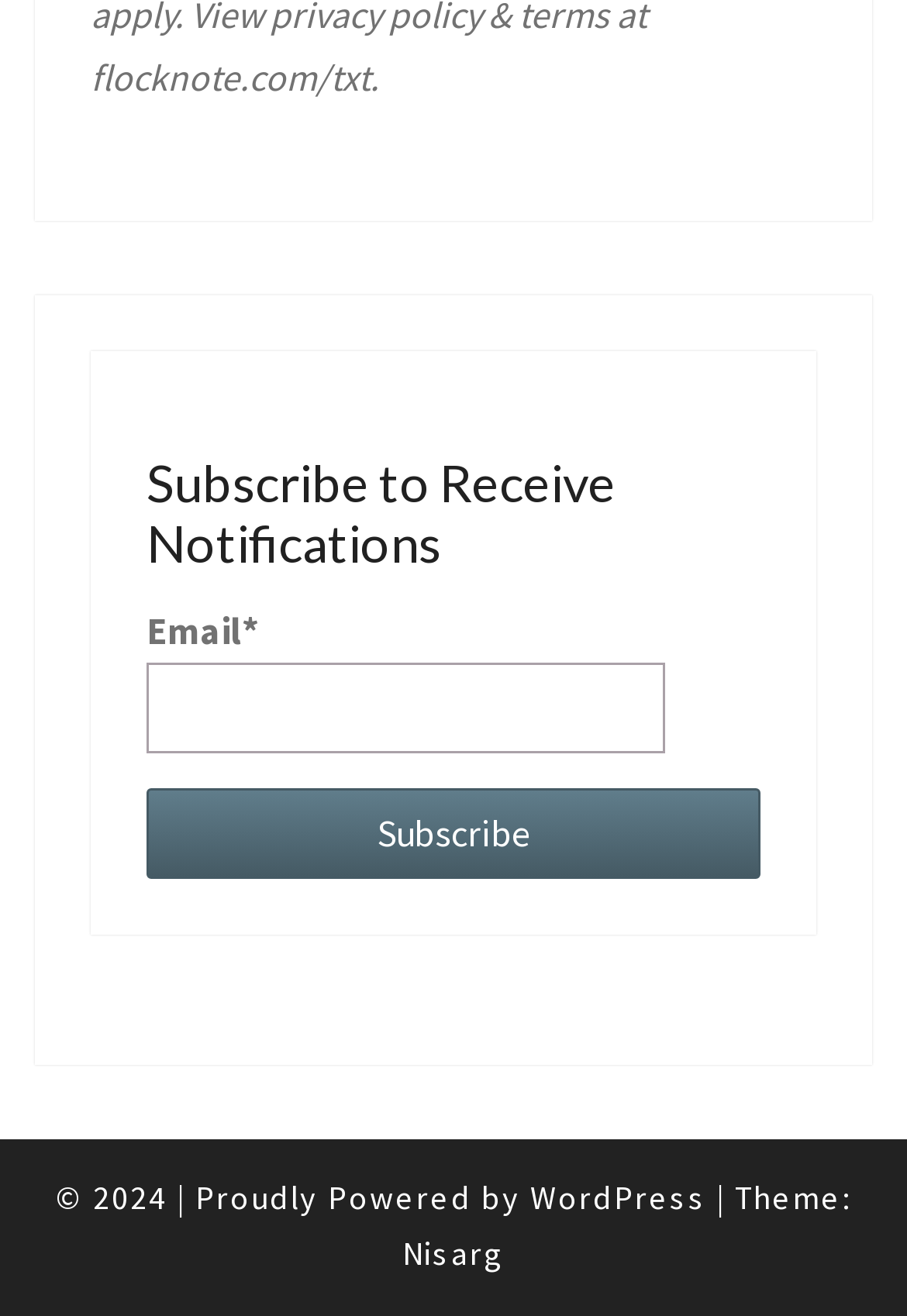What is the purpose of the textbox?
Based on the screenshot, give a detailed explanation to answer the question.

The textbox is labeled as 'Email*' and is required, indicating that it is used to input an email address, likely for subscription purposes.